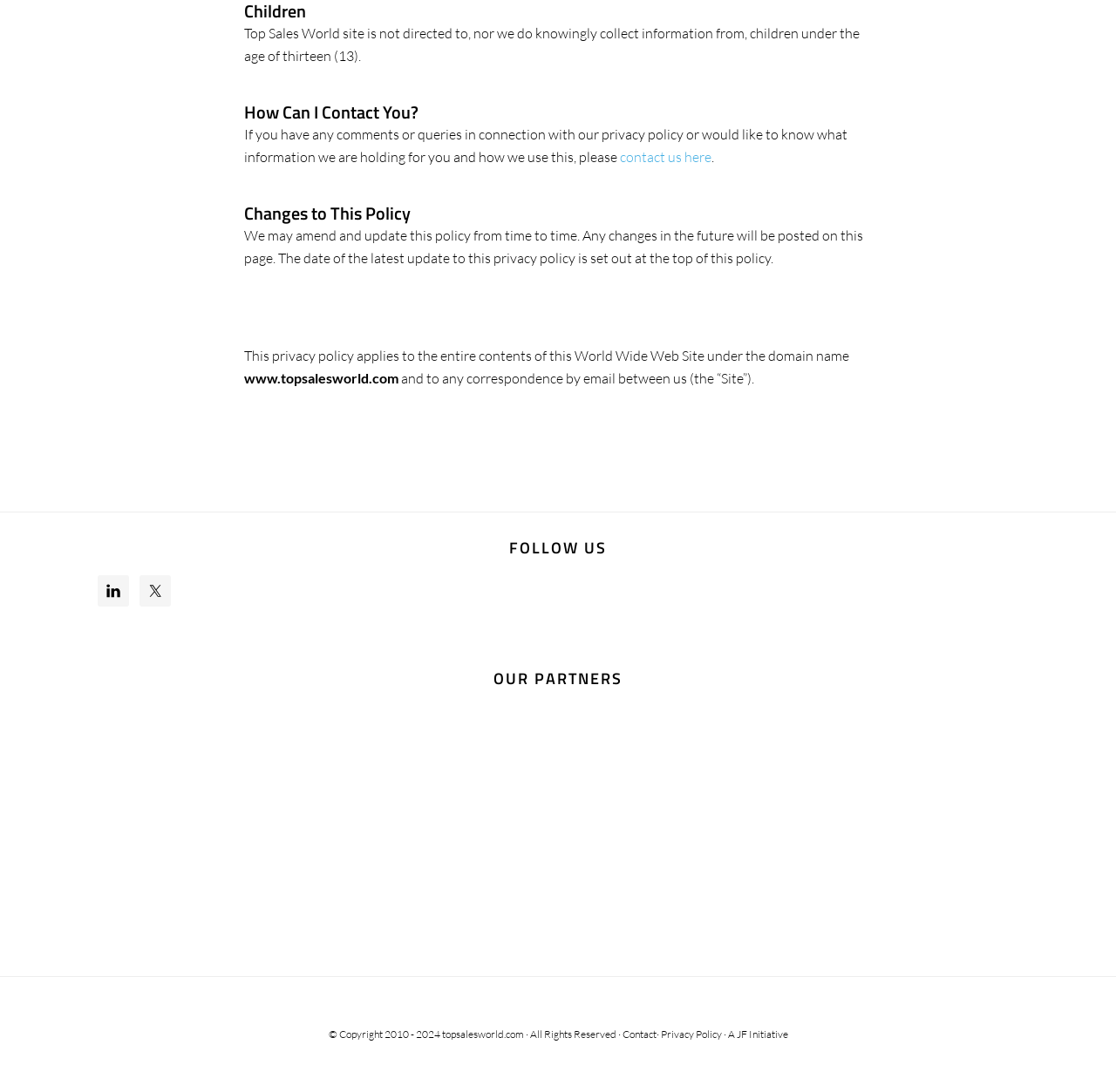Extract the bounding box of the UI element described as: "alt="Mereo"".

[0.277, 0.75, 0.492, 0.83]